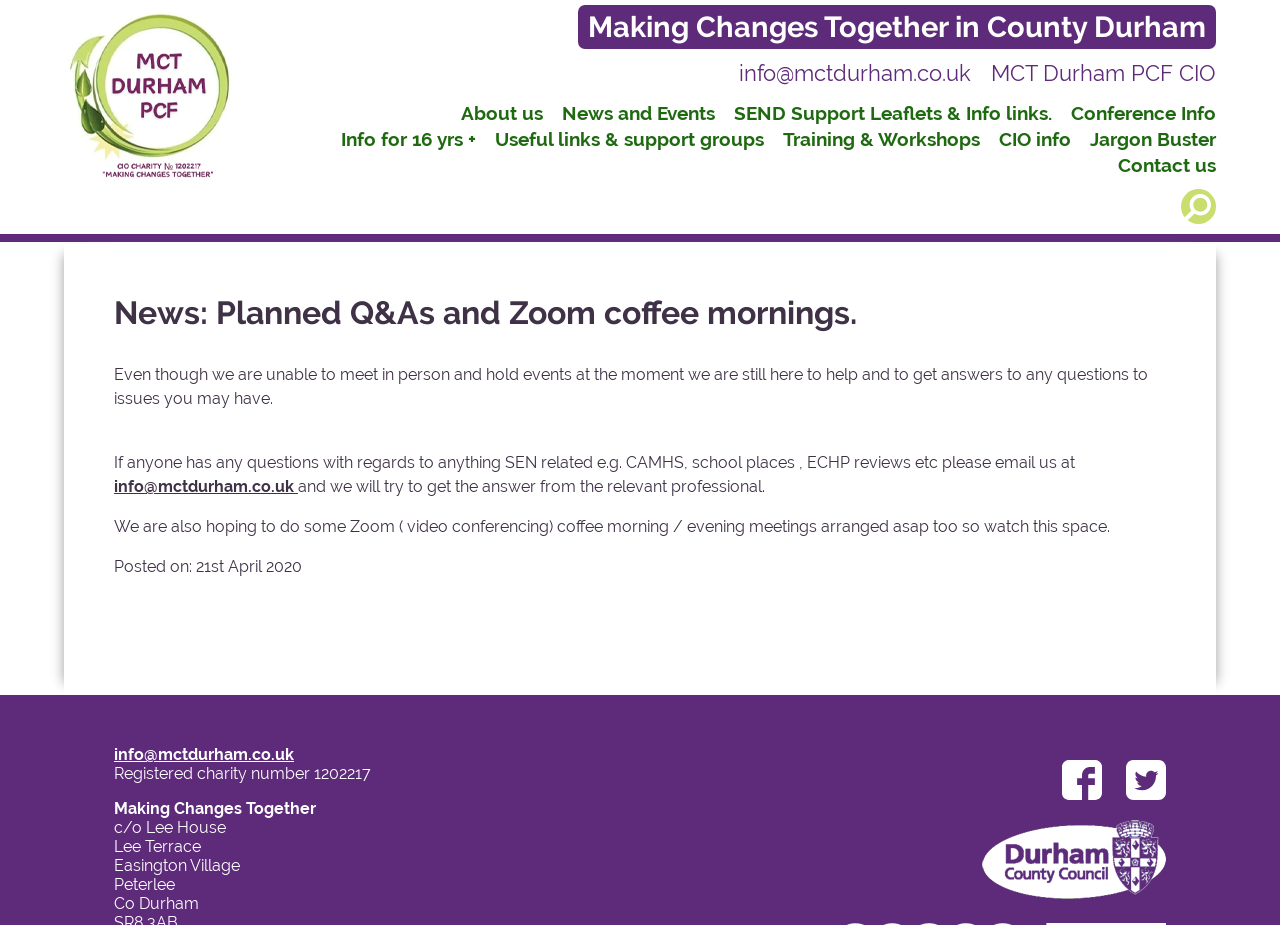Use a single word or phrase to answer the question: How can one contact MCT Durham for SEN related questions?

Email info@mctdurham.co.uk